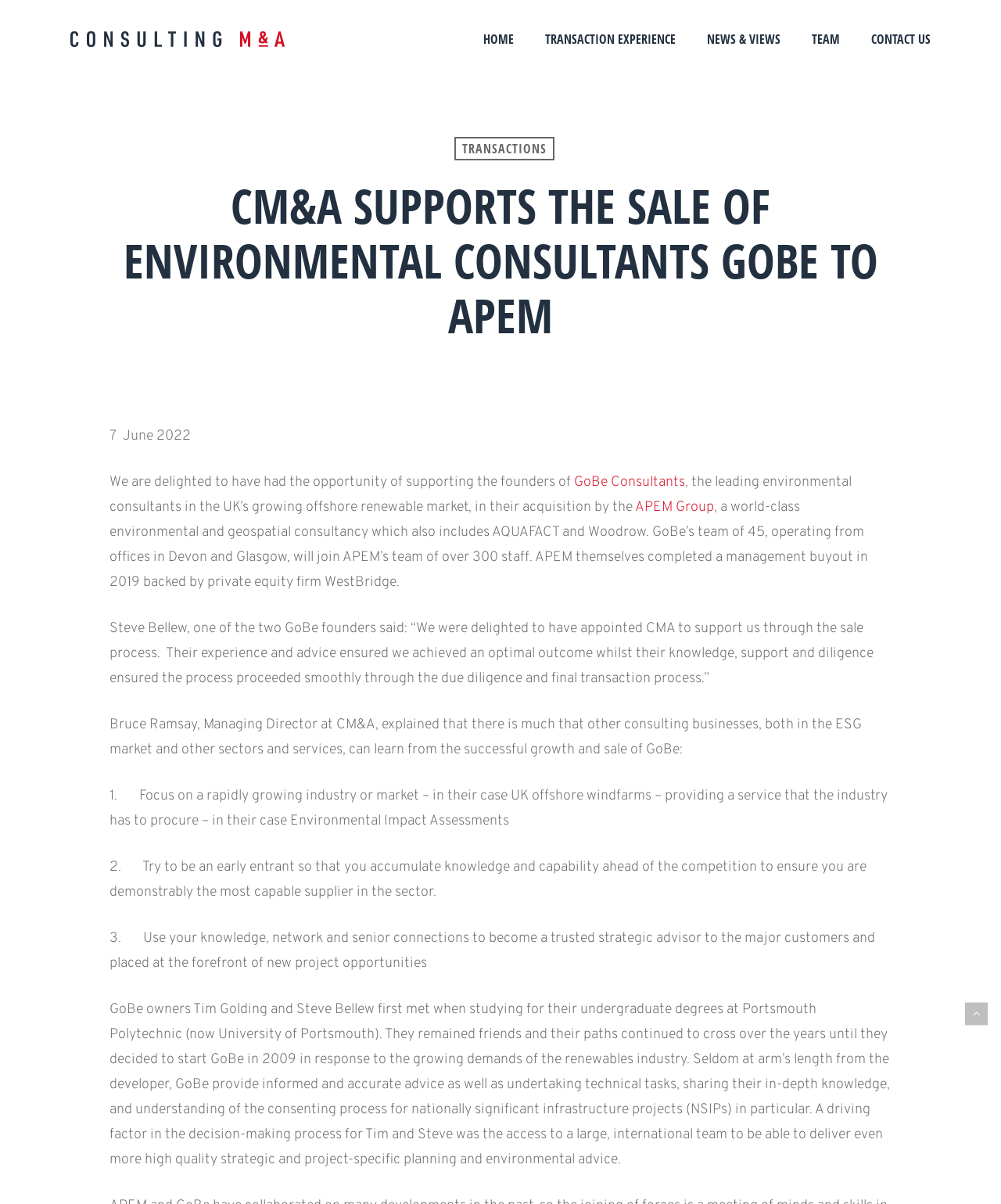Pinpoint the bounding box coordinates of the element that must be clicked to accomplish the following instruction: "Read the news about CM&A supporting the sale of GoBe to APEM". The coordinates should be in the format of four float numbers between 0 and 1, i.e., [left, top, right, bottom].

[0.109, 0.135, 0.891, 0.298]